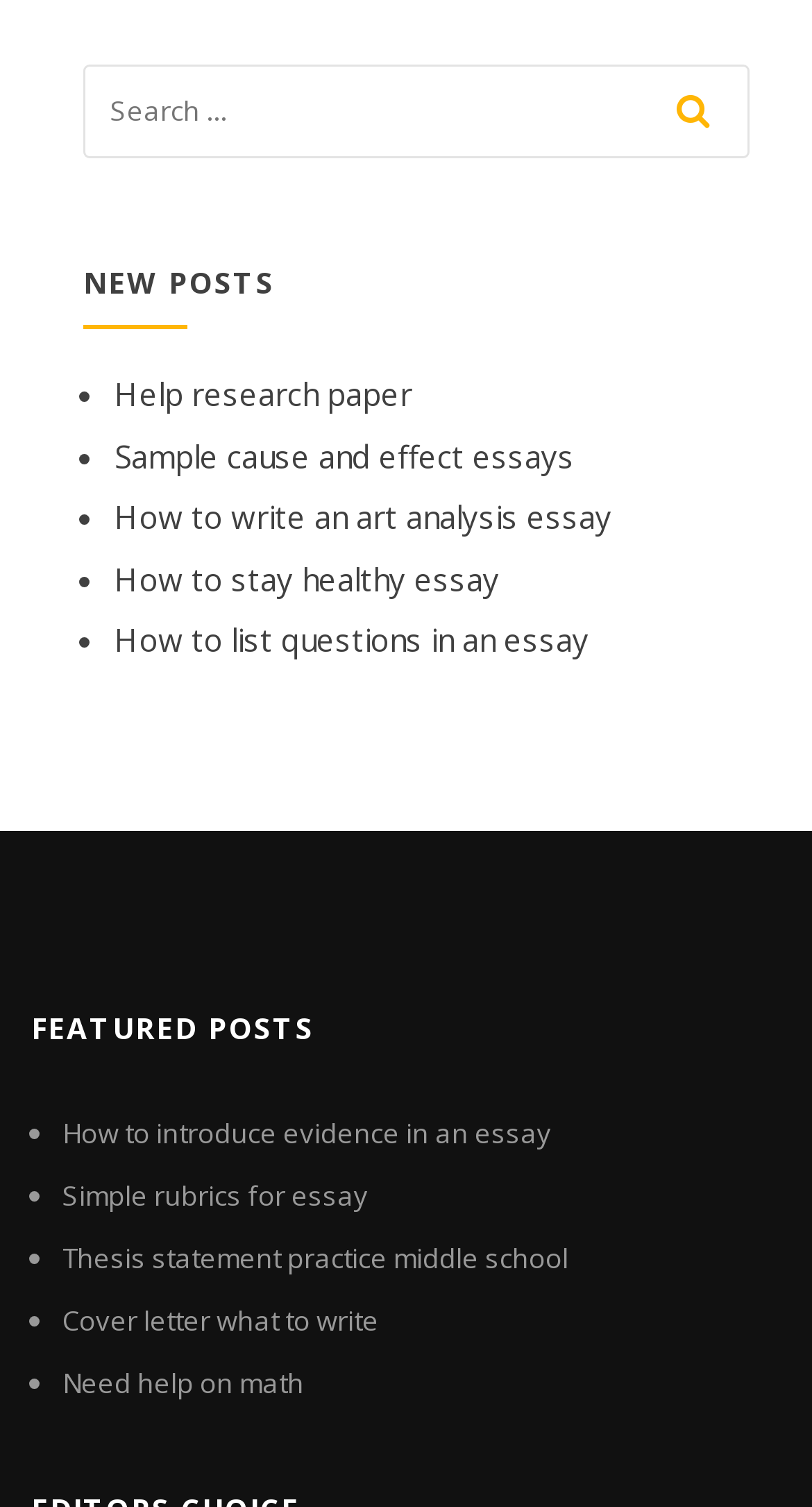How many list markers are there on the webpage?
Please provide a single word or phrase as your answer based on the image.

10